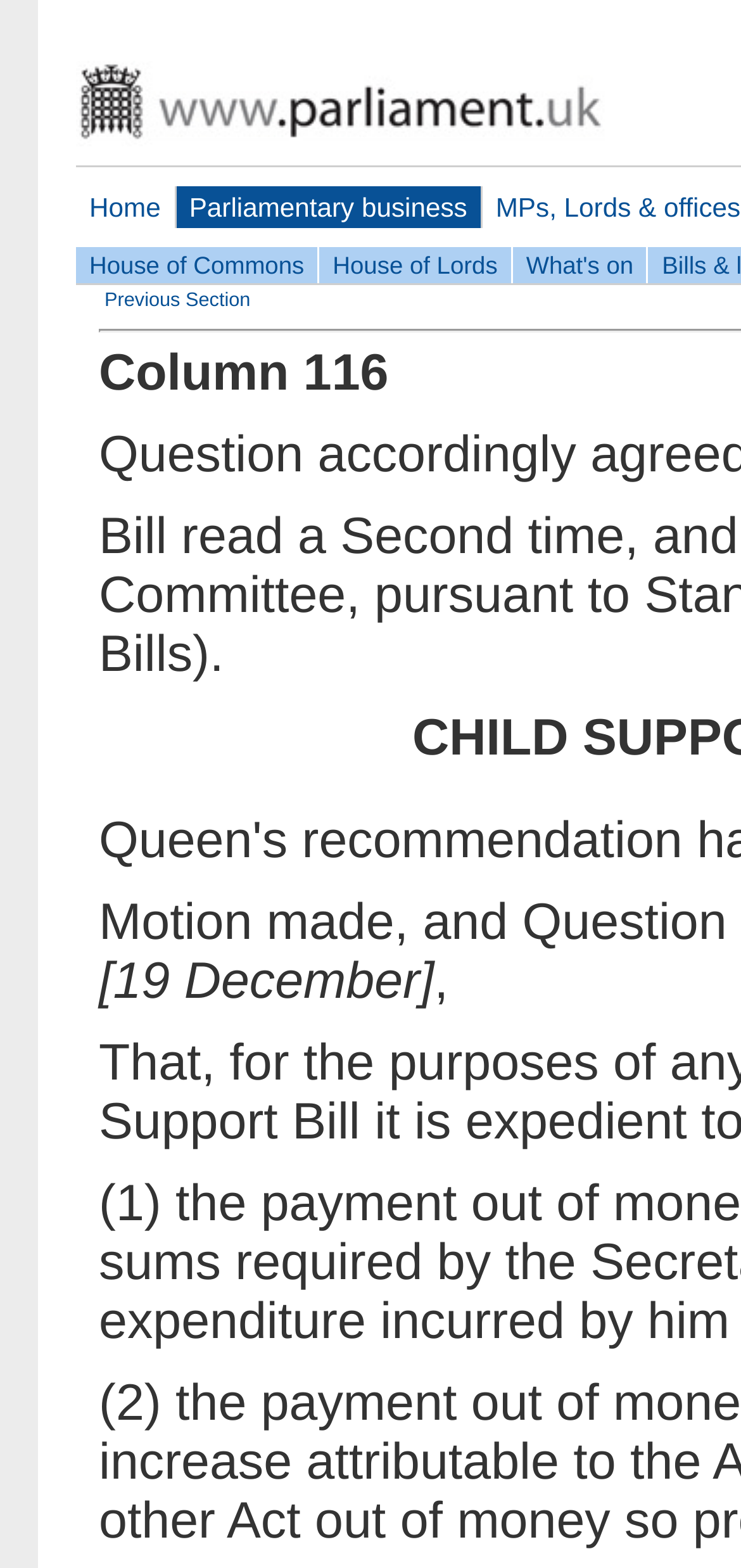What is the previous section?
Look at the screenshot and provide an in-depth answer.

The webpage has a layout table cell element containing a link 'Previous Section', which suggests that the previous section can be accessed by clicking on this link.